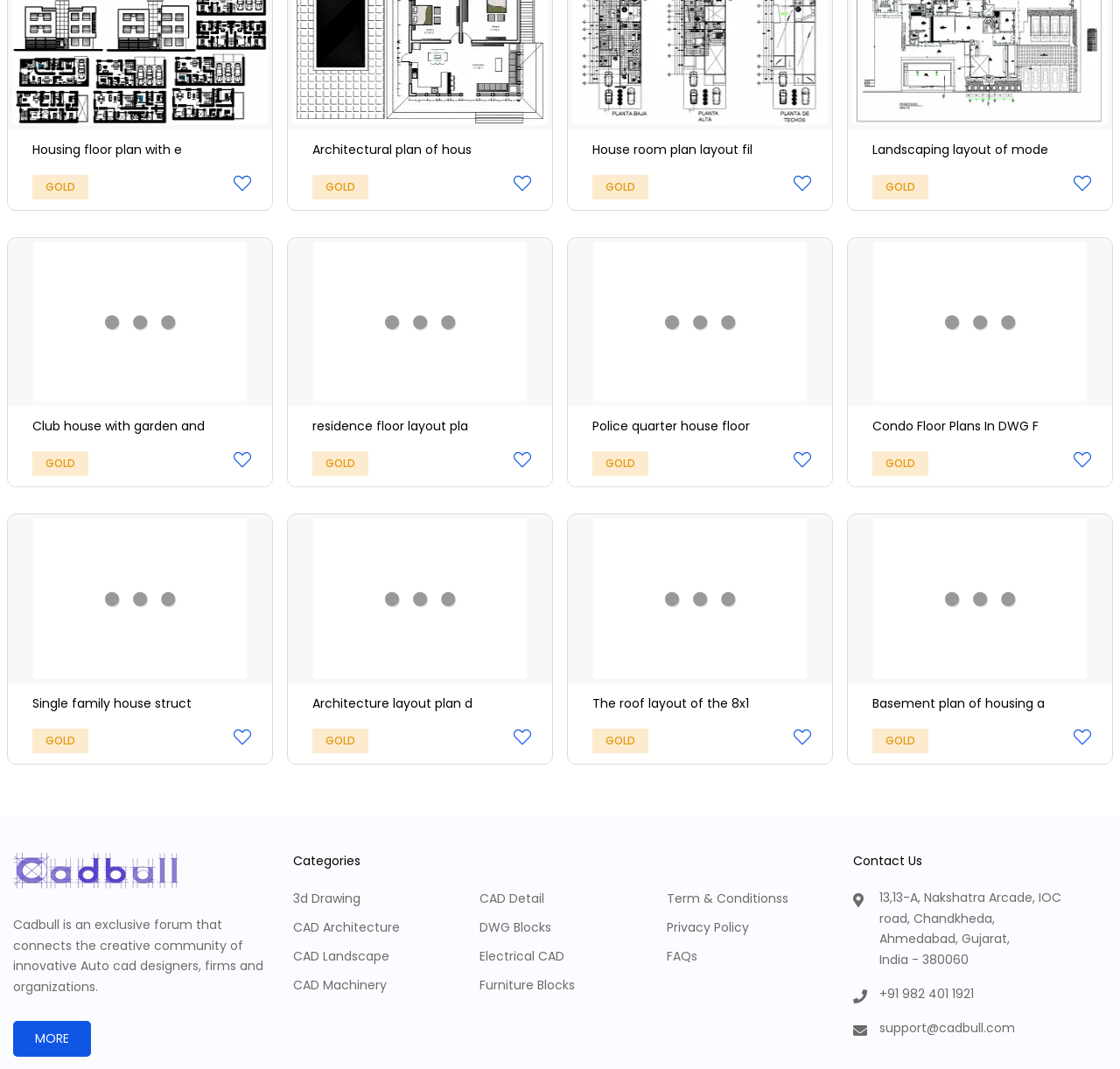How many buttons with the text 'GOLD' are on the webpage?
Please provide a single word or phrase as the answer based on the screenshot.

8